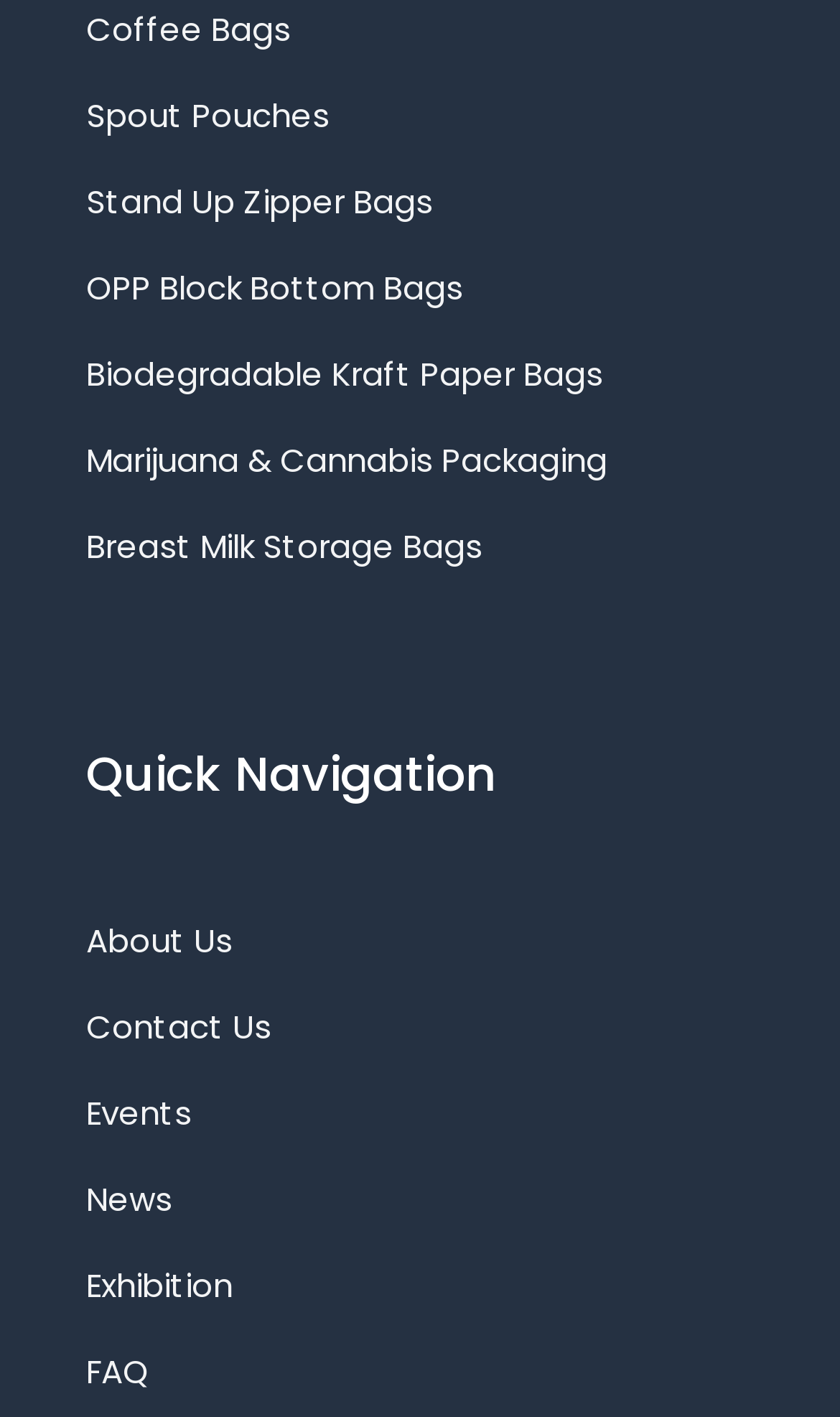Find the bounding box of the web element that fits this description: "Stand Up Zipper Bags".

[0.103, 0.112, 0.897, 0.173]